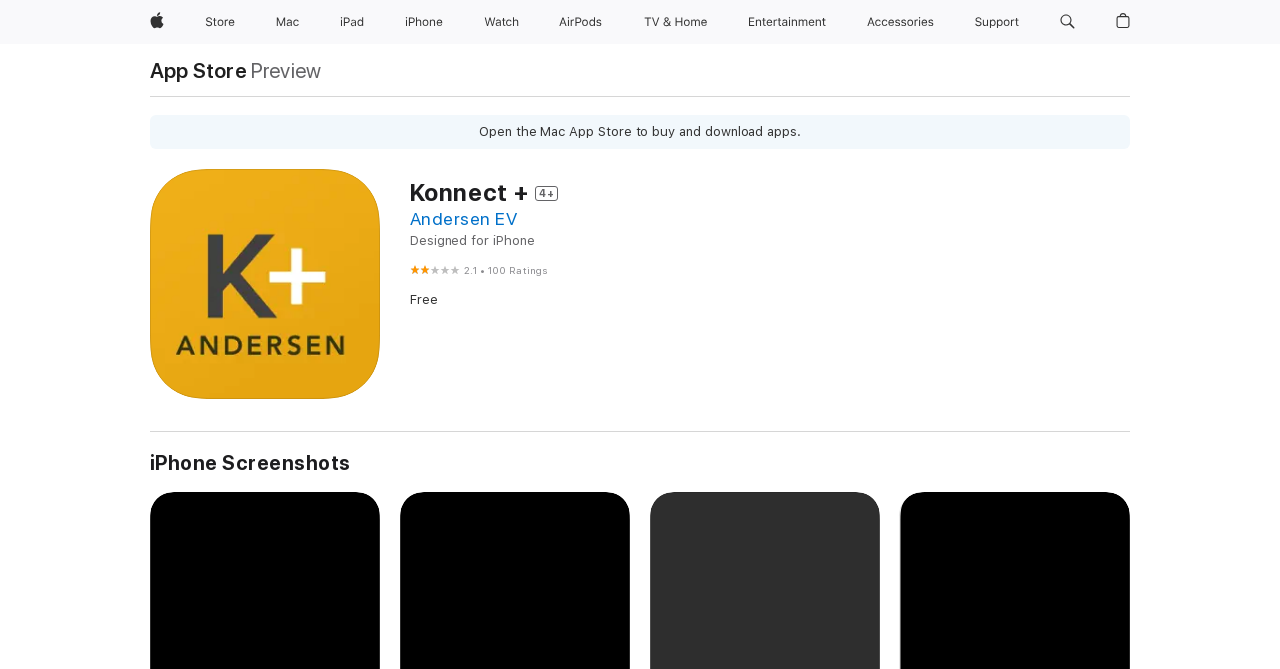Provide the bounding box coordinates of the UI element that matches the description: "aria-label="TV and Home menu"".

[0.548, 0.0, 0.565, 0.066]